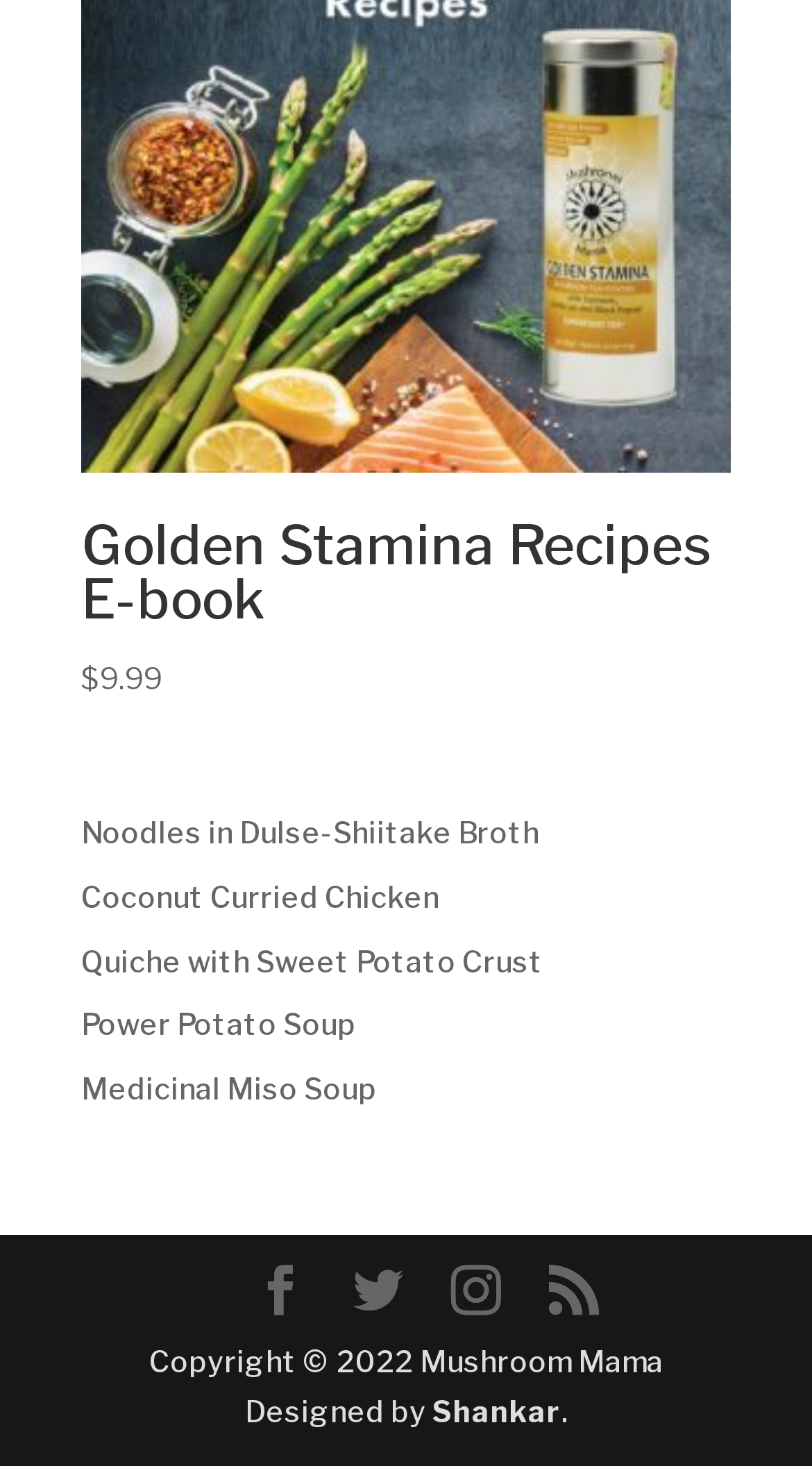Specify the bounding box coordinates for the region that must be clicked to perform the given instruction: "Click on Noodles in Dulse-Shiitake Broth recipe".

[0.1, 0.555, 0.664, 0.579]